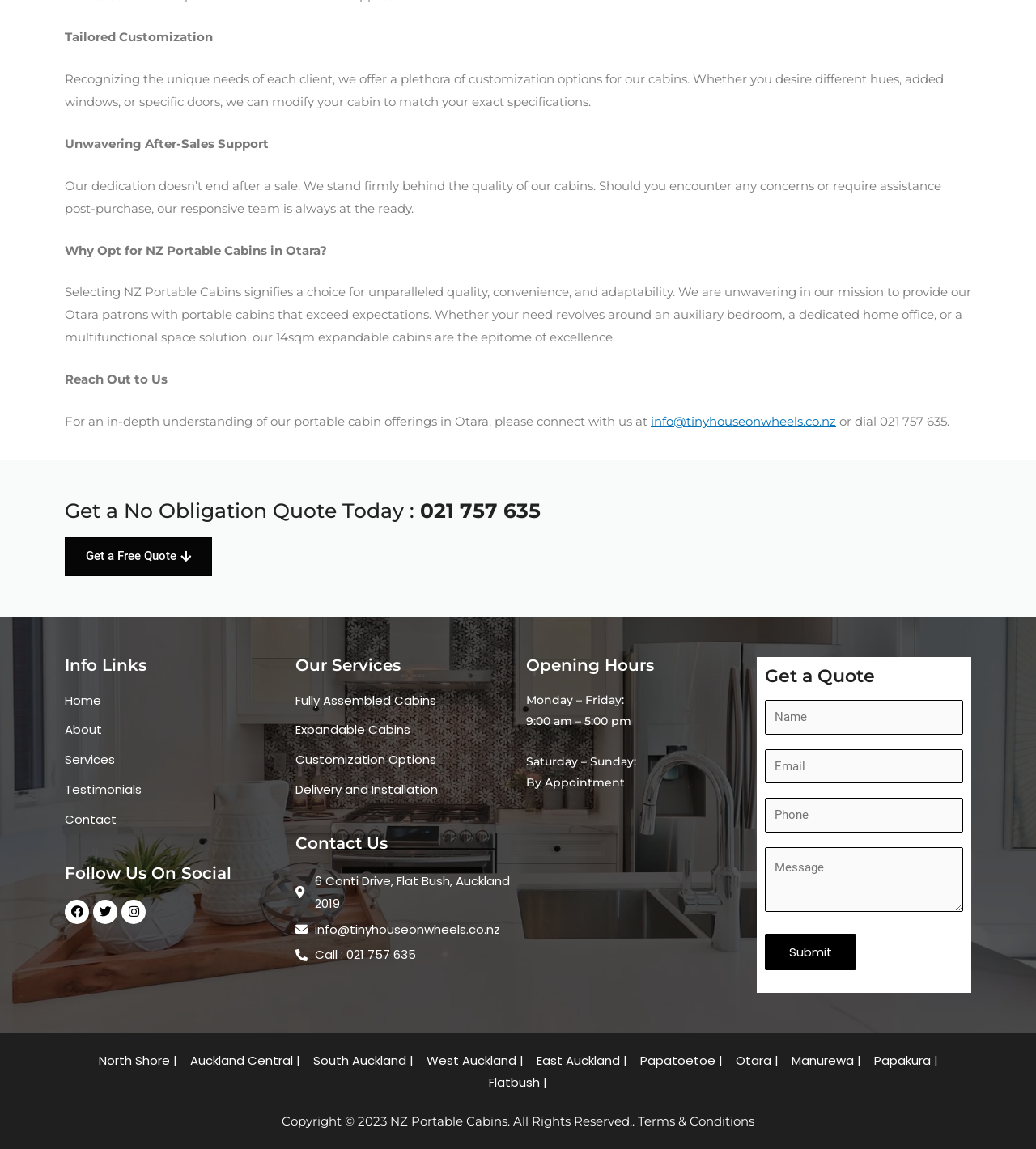Please mark the bounding box coordinates of the area that should be clicked to carry out the instruction: "Get a no obligation quote today".

[0.062, 0.436, 0.67, 0.453]